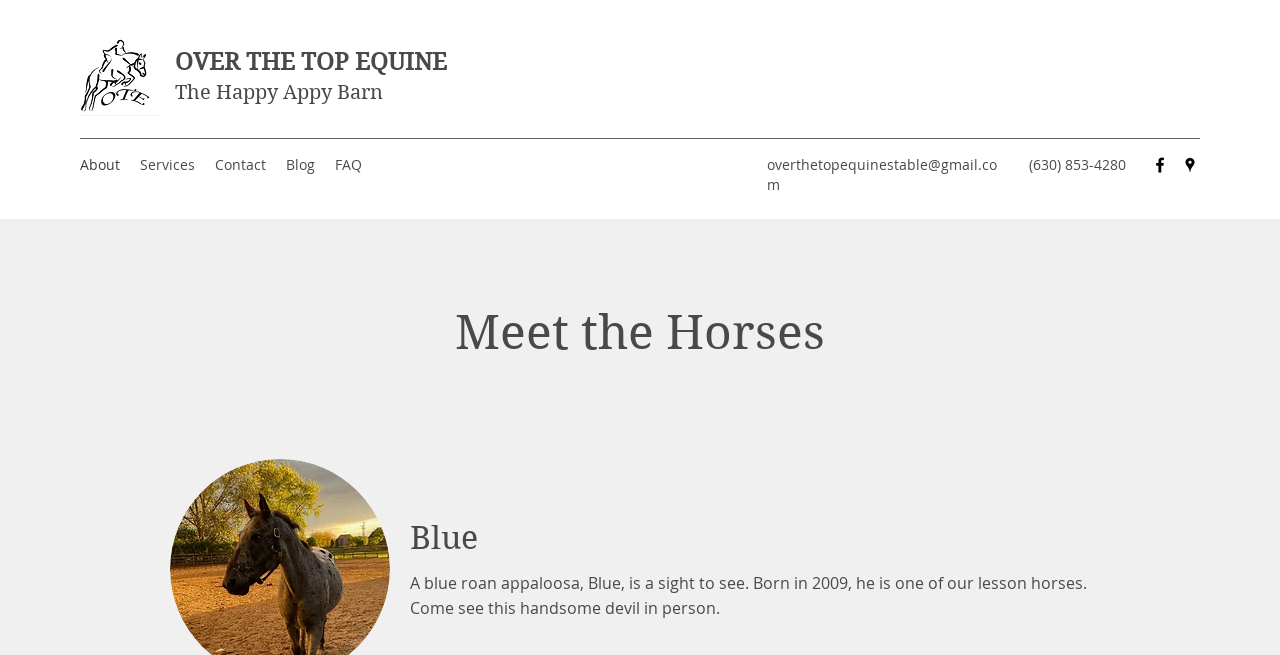Create a detailed summary of the webpage's content and design.

The webpage is about Over the Top Equine, a horse stable, and it features a range of horses. At the top left corner, there is a logo of OTE, accompanied by the text "OVER THE TOP EQUINE" and "The Happy Appy Barn". Below this, there is a navigation menu with links to "About", "Services", "Contact", "Blog", and "FAQ".

On the right side of the navigation menu, there is a contact information section with an email address and a phone number. Next to this section, there is a social media bar with links to Facebook and Google Places, each represented by an icon.

The main content of the webpage is divided into sections, with a heading "Meet the Horses" at the top. Below this, there is a section about a horse named Blue, a blue roan appaloosa born in 2009, who is one of the lesson horses. This section includes a brief description of Blue, inviting visitors to come and see him in person.